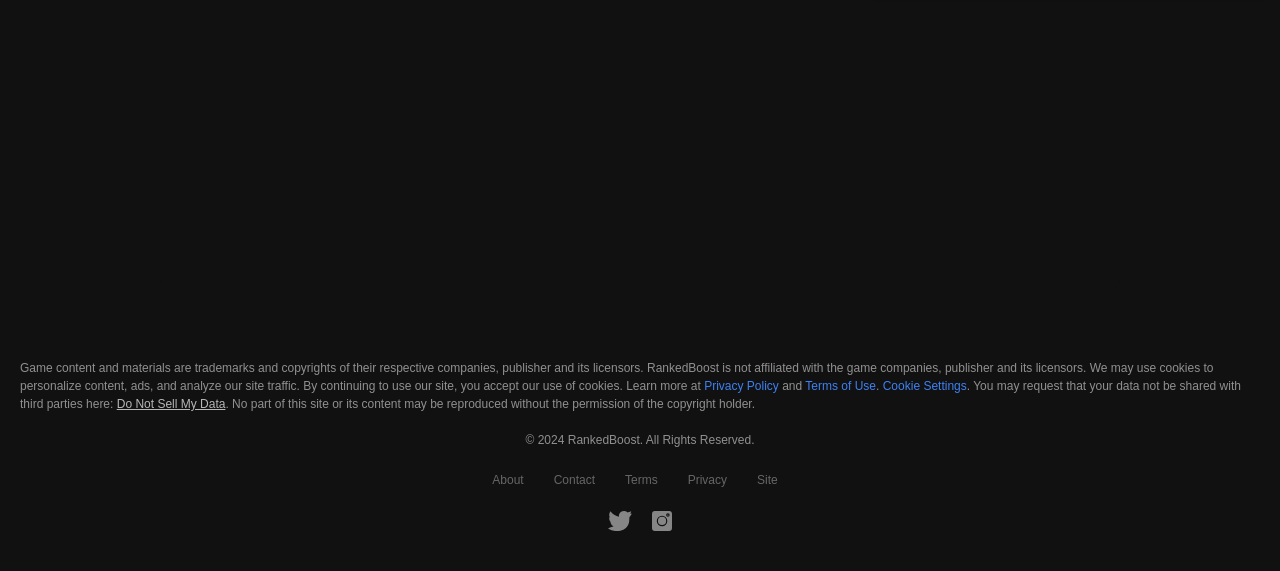Kindly determine the bounding box coordinates of the area that needs to be clicked to fulfill this instruction: "Click on the About link".

[0.385, 0.828, 0.409, 0.853]